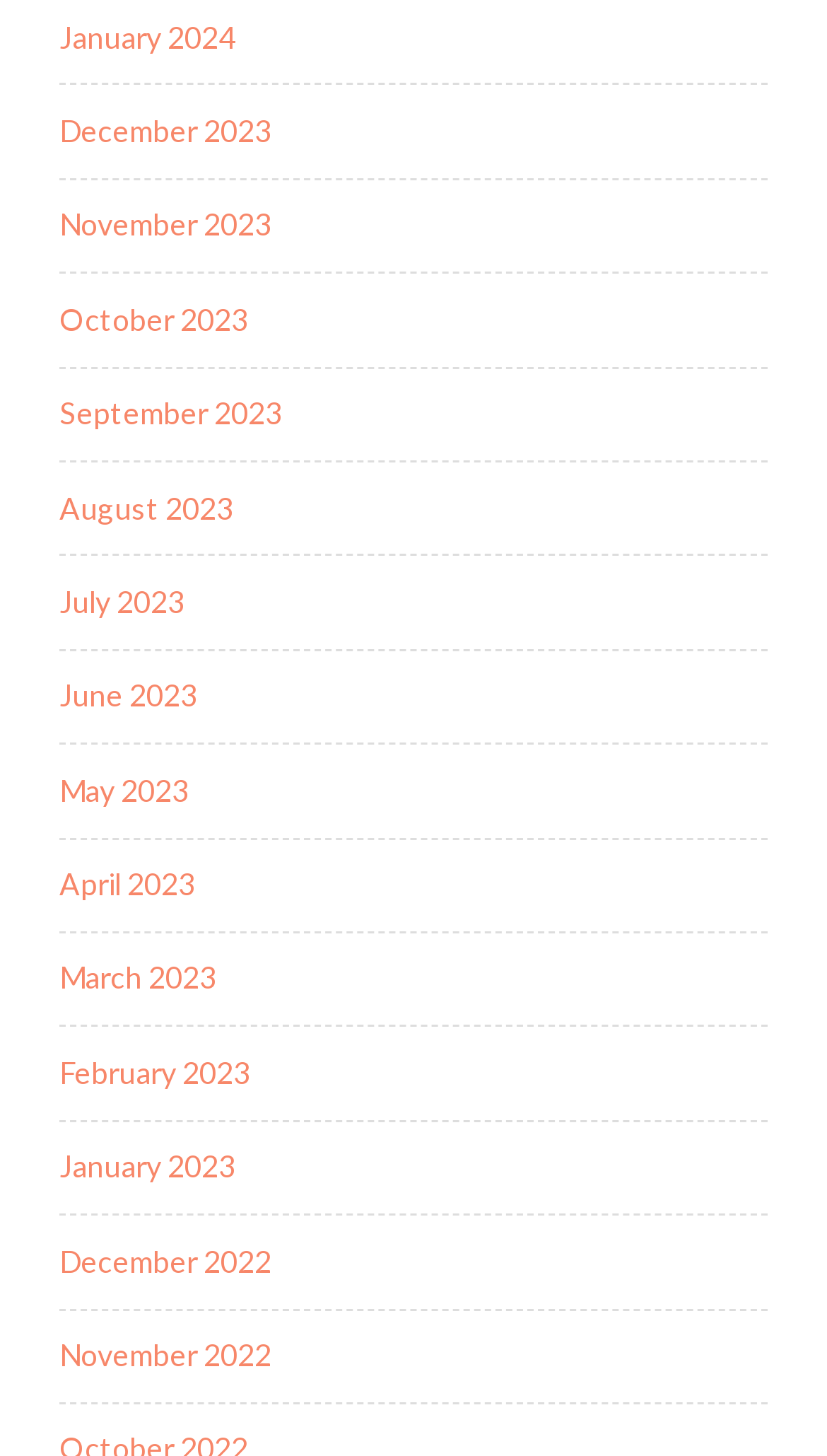Utilize the details in the image to thoroughly answer the following question: What is the most recent month listed?

By examining the list of links, I found that the topmost link is 'January 2024', which suggests that it is the most recent month listed.